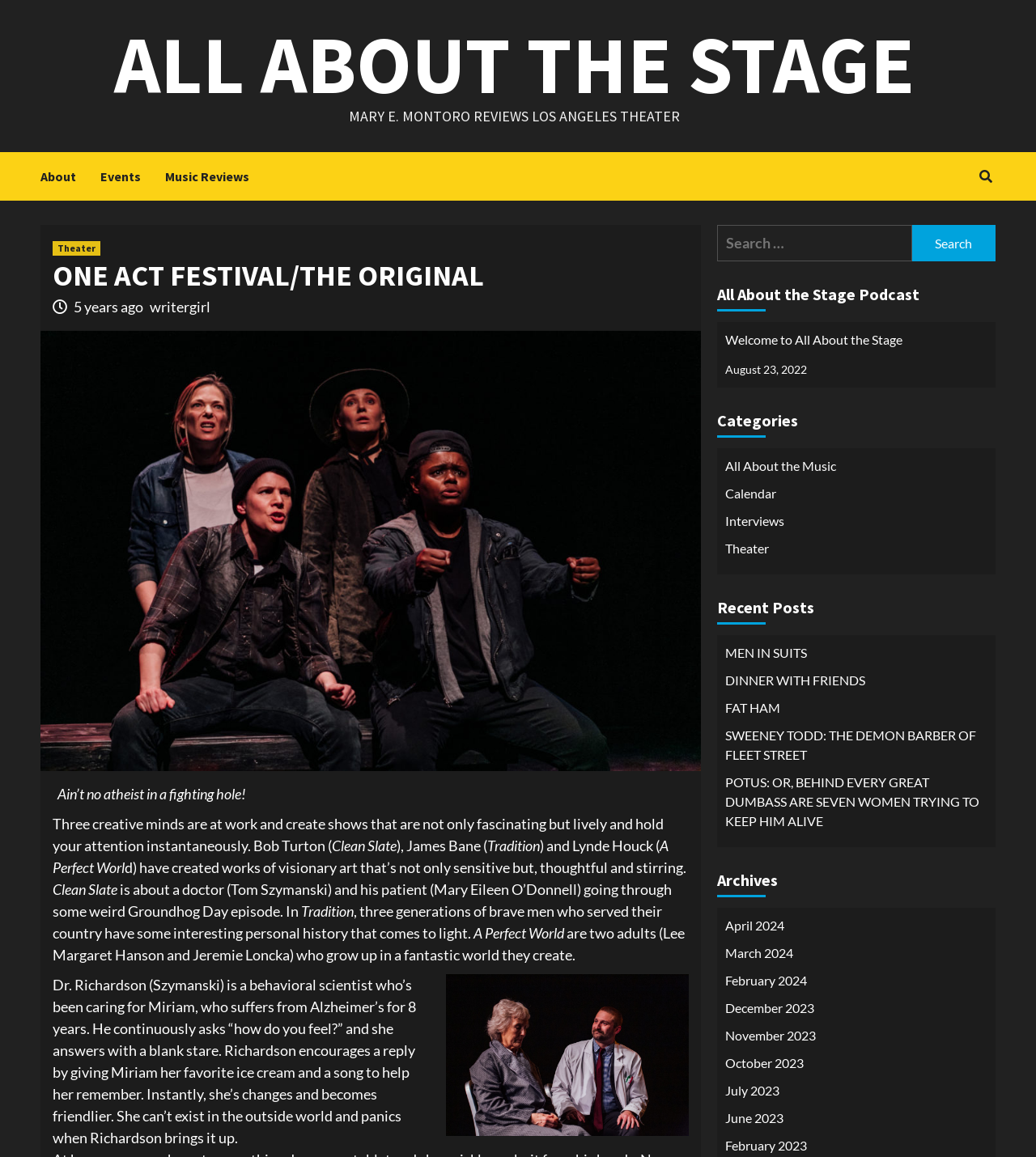Provide the bounding box coordinates of the section that needs to be clicked to accomplish the following instruction: "Listen to the 'All About the Stage Podcast'."

[0.692, 0.24, 0.961, 0.278]